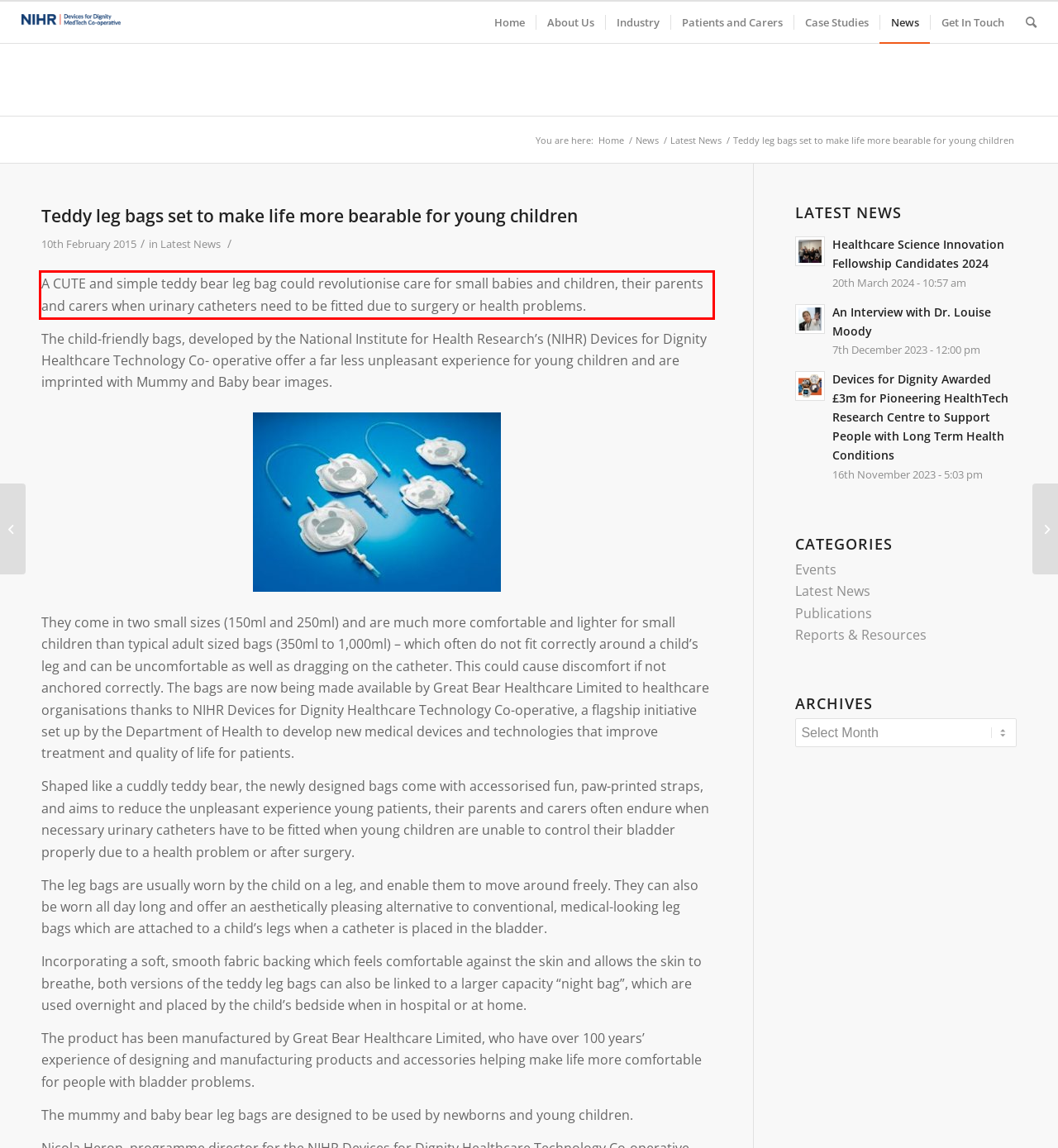Identify and extract the text within the red rectangle in the screenshot of the webpage.

A CUTE and simple teddy bear leg bag could revolutionise care for small babies and children, their parents and carers when urinary catheters need to be fitted due to surgery or health problems.